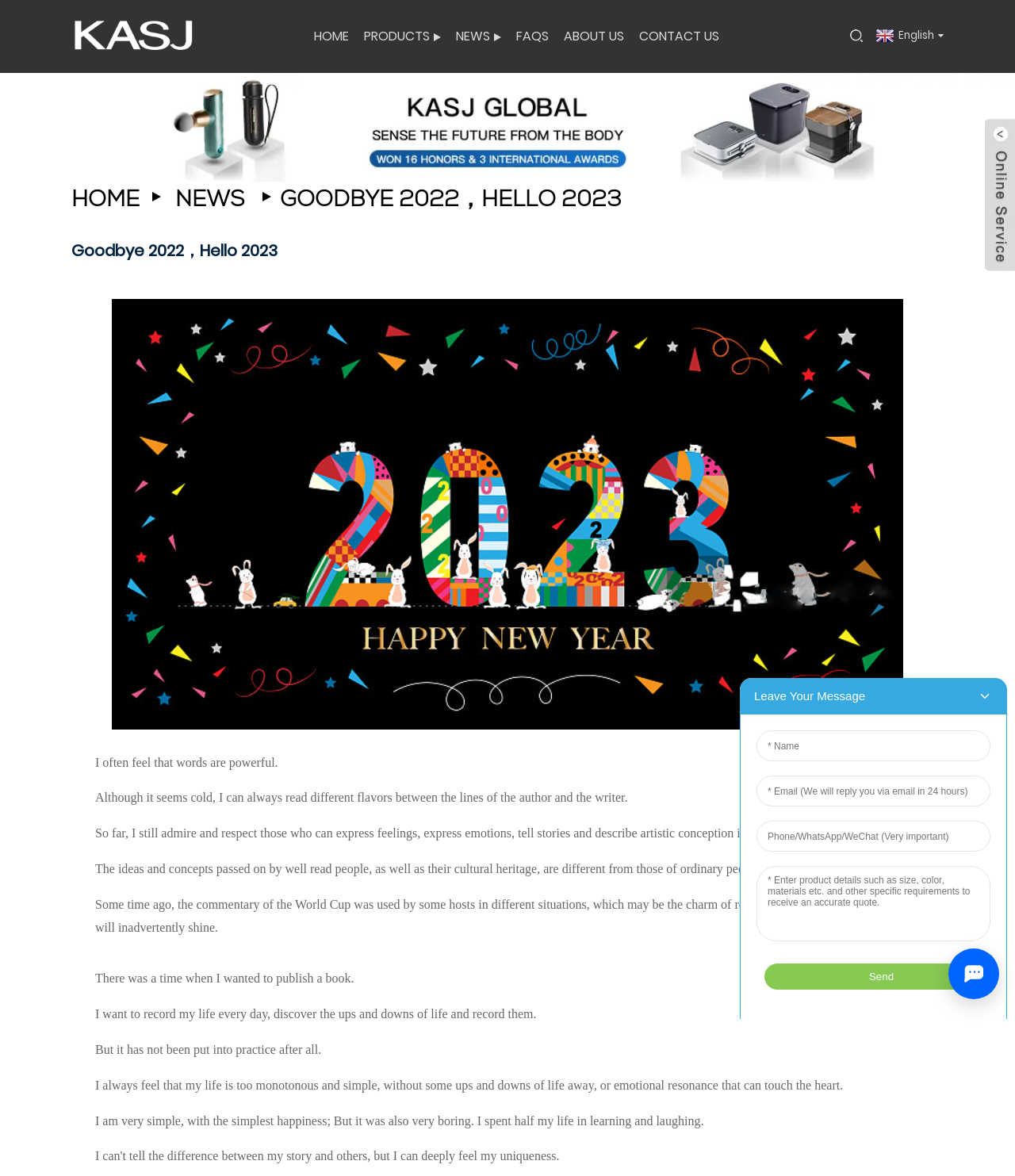Extract the top-level heading from the webpage and provide its text.

Goodbye 2022，Hello 2023